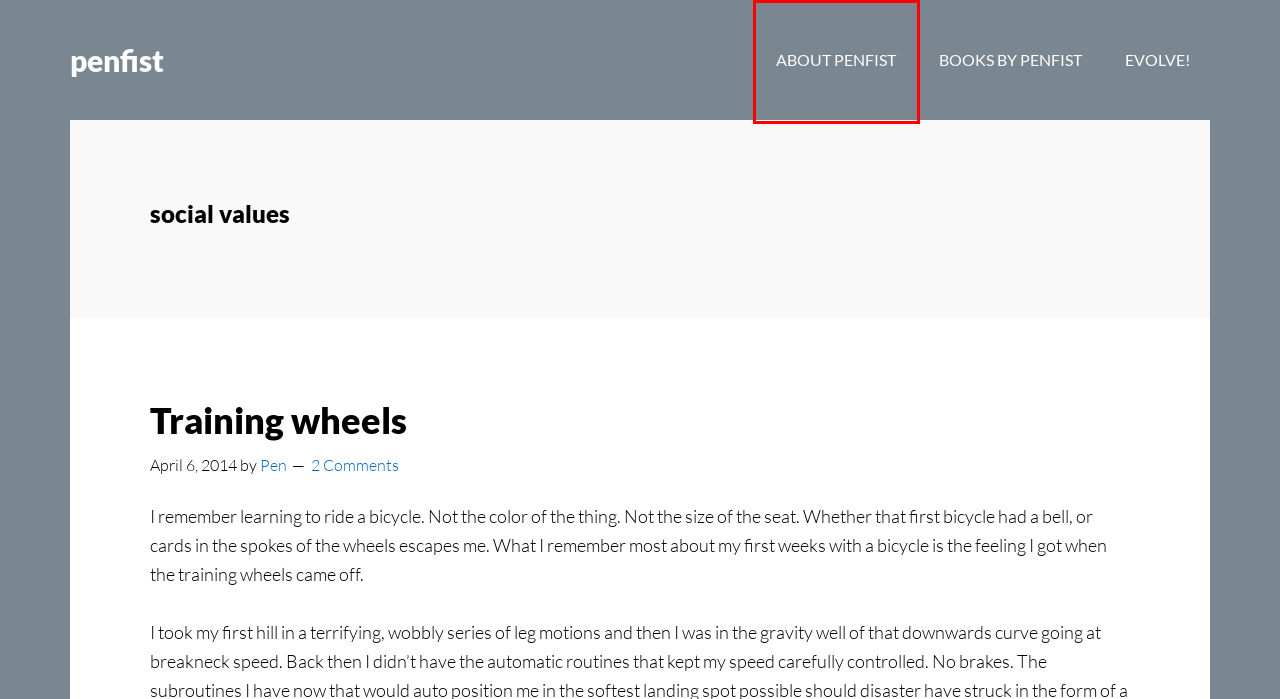You are presented with a screenshot of a webpage containing a red bounding box around a particular UI element. Select the best webpage description that matches the new webpage after clicking the element within the bounding box. Here are the candidates:
A. Penfist | stories are the bones of everything
B. living | penfist
C. Read a book | penfist
D. Evolving Together | Penfist | Substack
E. Pen | penfist
F. Training wheels | penfist
G. training wheels | penfist
H. About Penfist | penfist

H